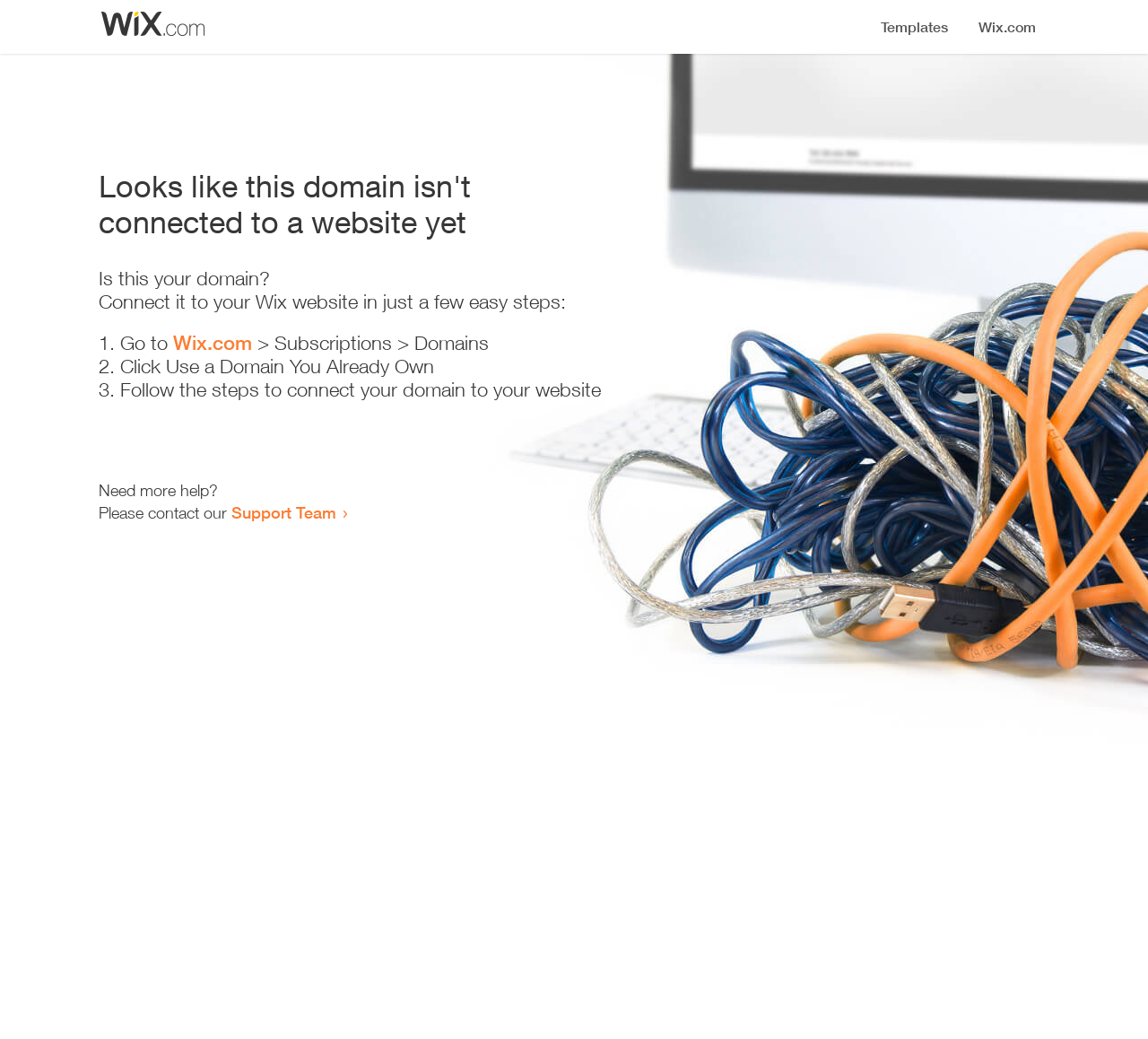Provide the bounding box coordinates of the HTML element described by the text: "Wix.com".

[0.151, 0.319, 0.22, 0.341]